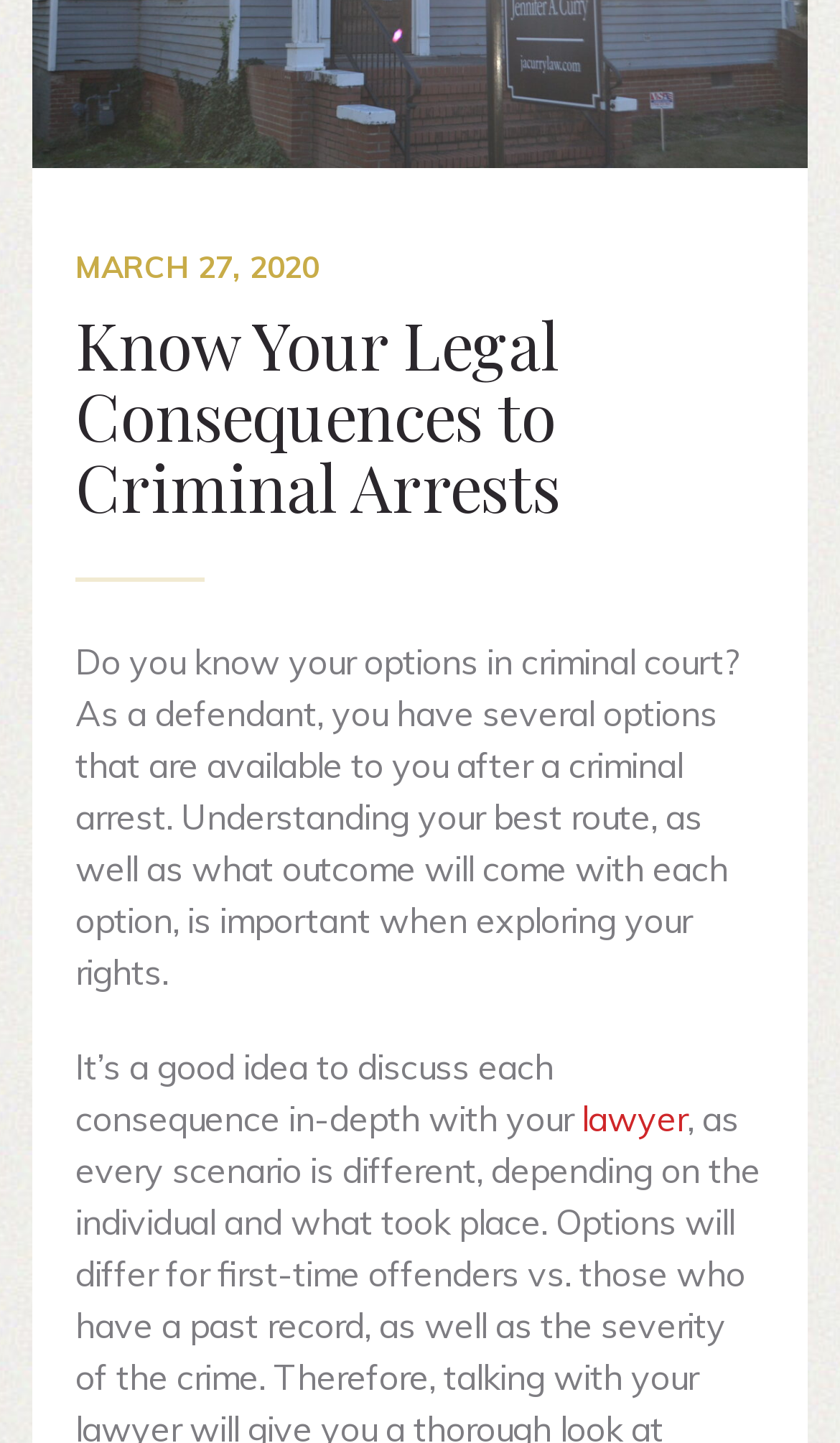From the details in the image, provide a thorough response to the question: What is the suggested action after a criminal arrest?

The webpage emphasizes the importance of understanding your options and the outcome of each option after a criminal arrest, which suggests that the suggested action is to educate oneself about the available options and their consequences.